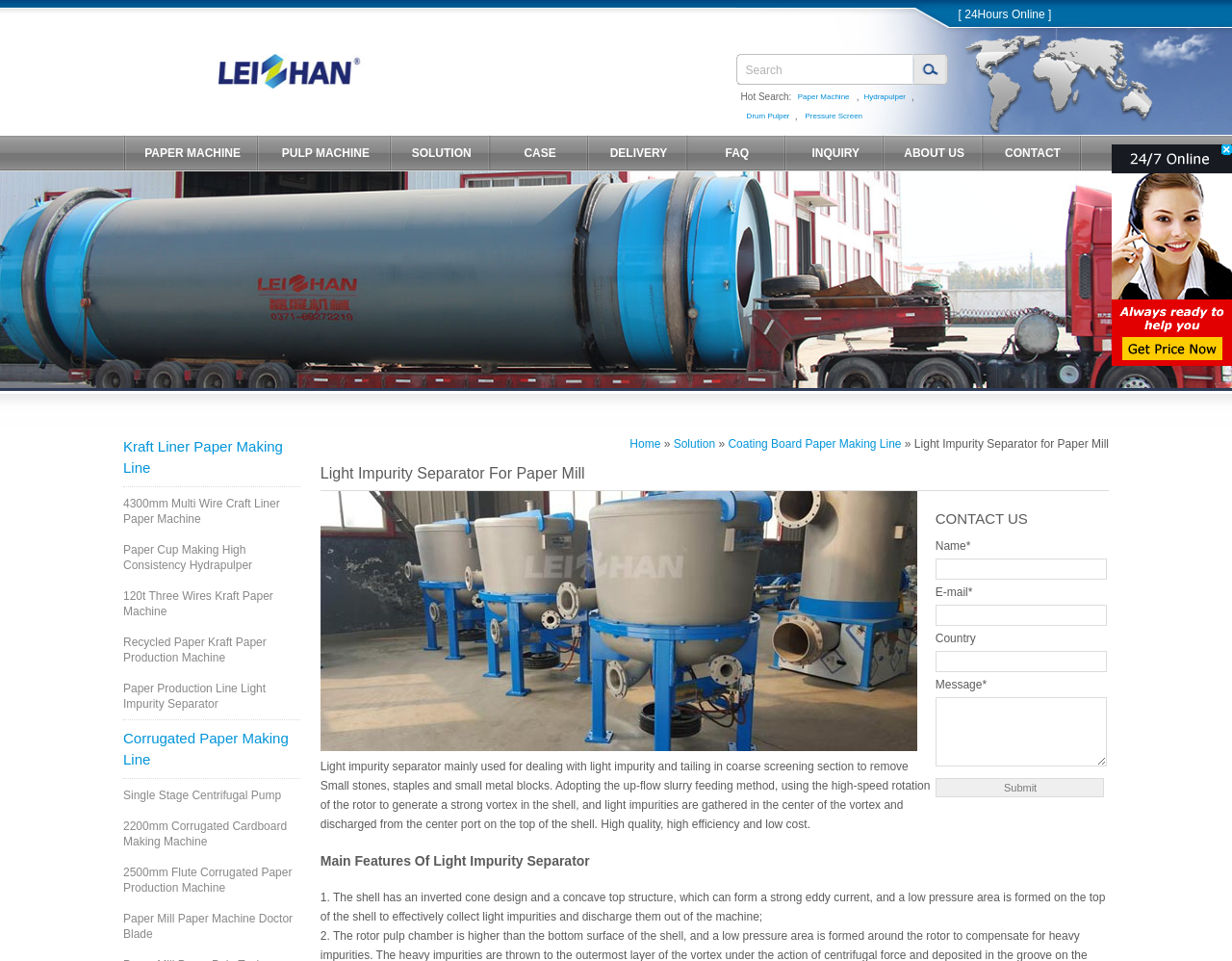Find the bounding box coordinates for the area that must be clicked to perform this action: "Search for something".

[0.597, 0.056, 0.741, 0.091]